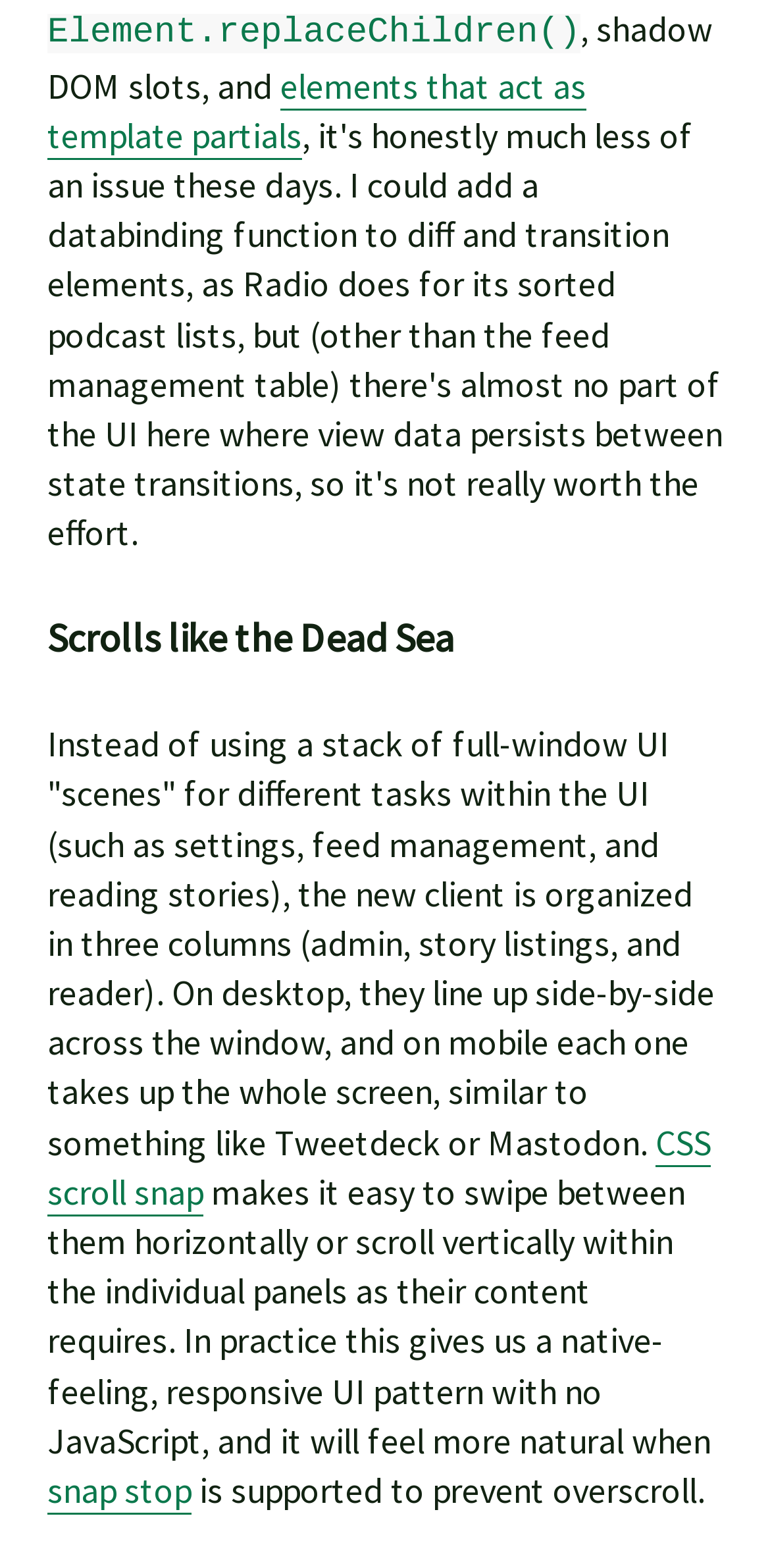Based on the image, please respond to the question with as much detail as possible:
What is the benefit of the new UI pattern?

The benefit of the new UI pattern is that it gives a native-feeling, responsive UI pattern with no JavaScript, which means it feels more natural and intuitive to the user.